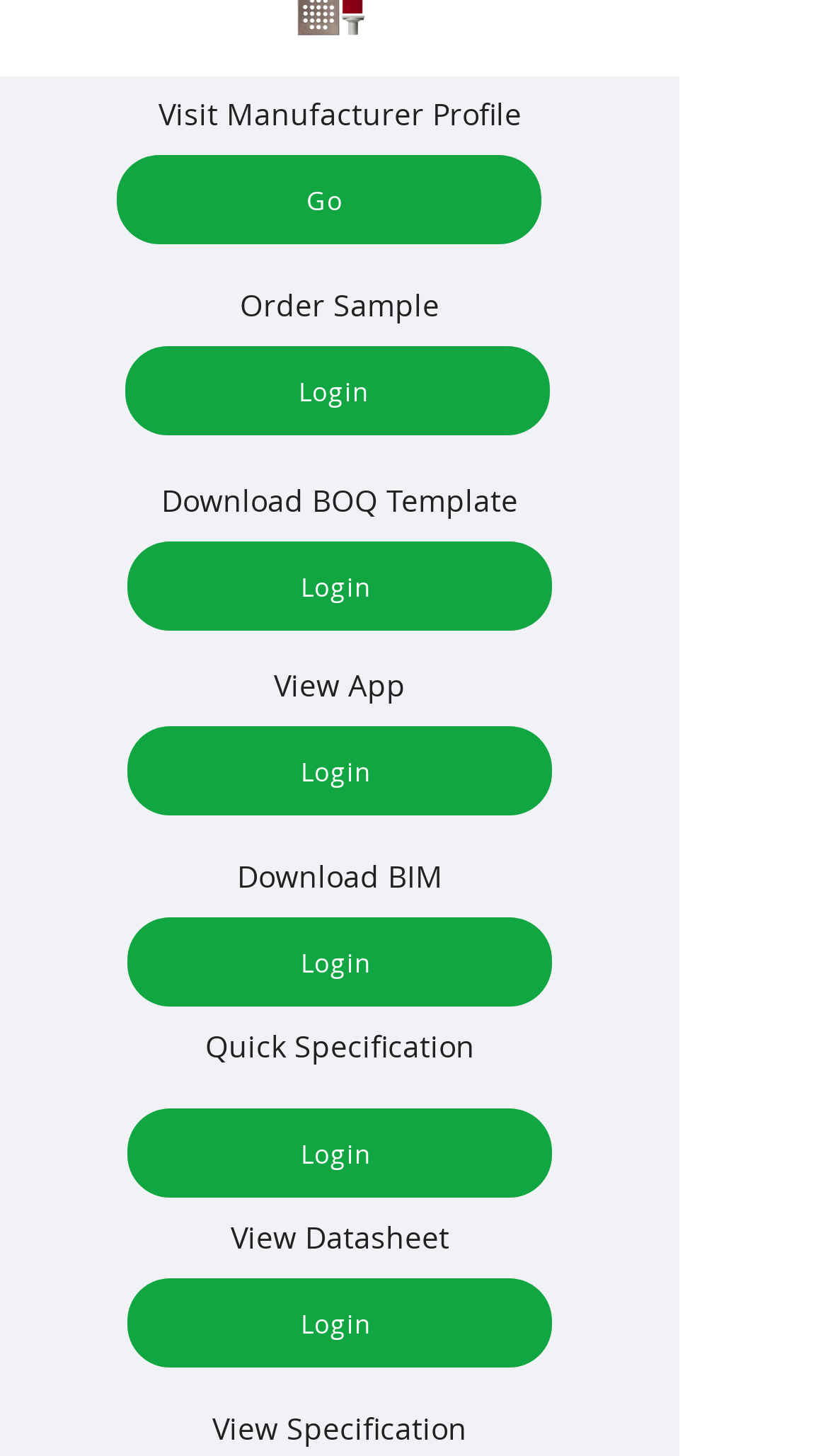What is the last action available on the page?
Answer the question with as much detail as possible.

The last action available on the page is 'View Specification' which is a static text element located at the bottom of the page with a bounding box coordinate of [0.256, 0.967, 0.564, 0.995].